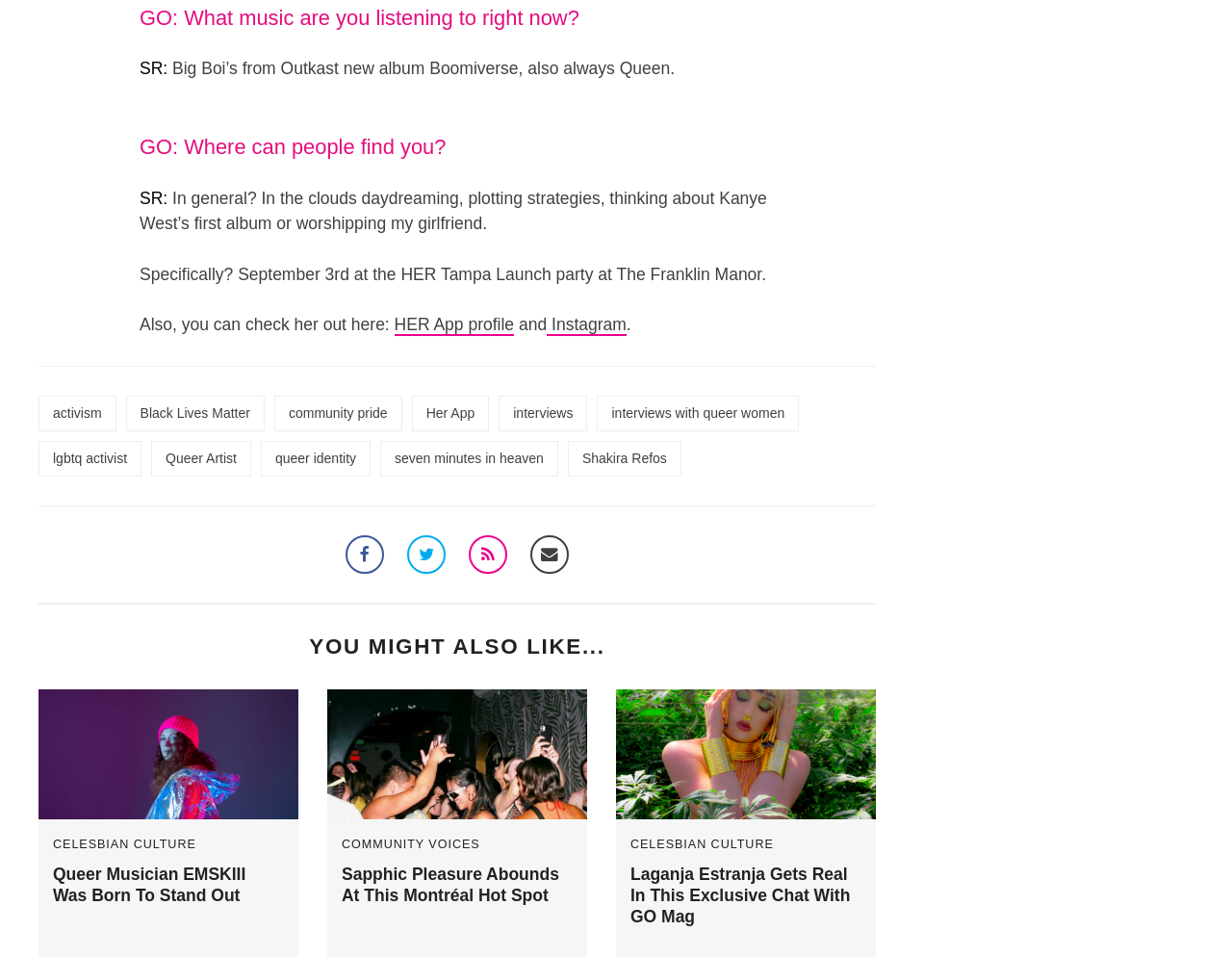Can you find the bounding box coordinates of the area I should click to execute the following instruction: "Explore the Queer Musician EMSKIII article"?

[0.043, 0.904, 0.23, 0.97]